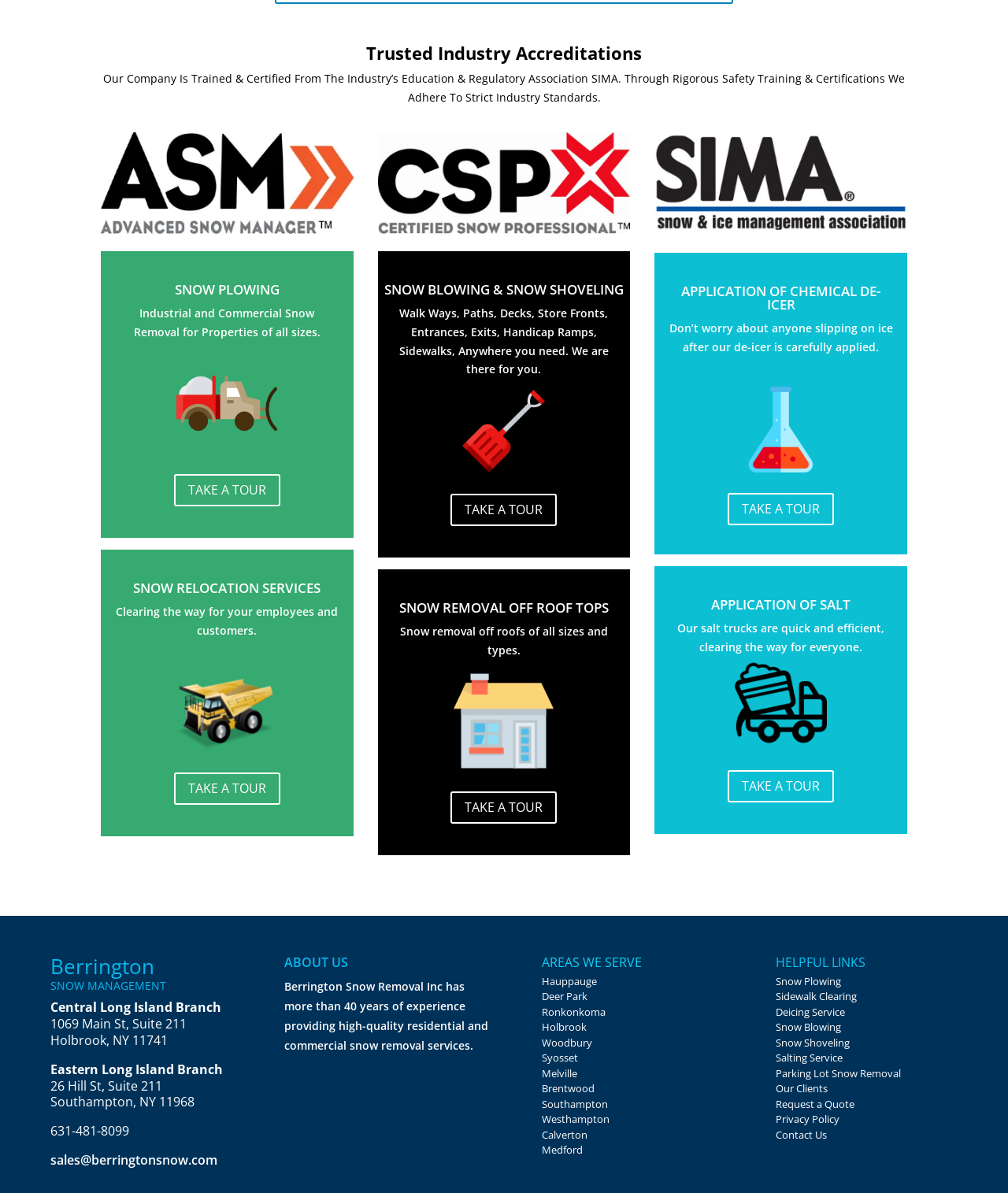Pinpoint the bounding box coordinates for the area that should be clicked to perform the following instruction: "view replies".

None